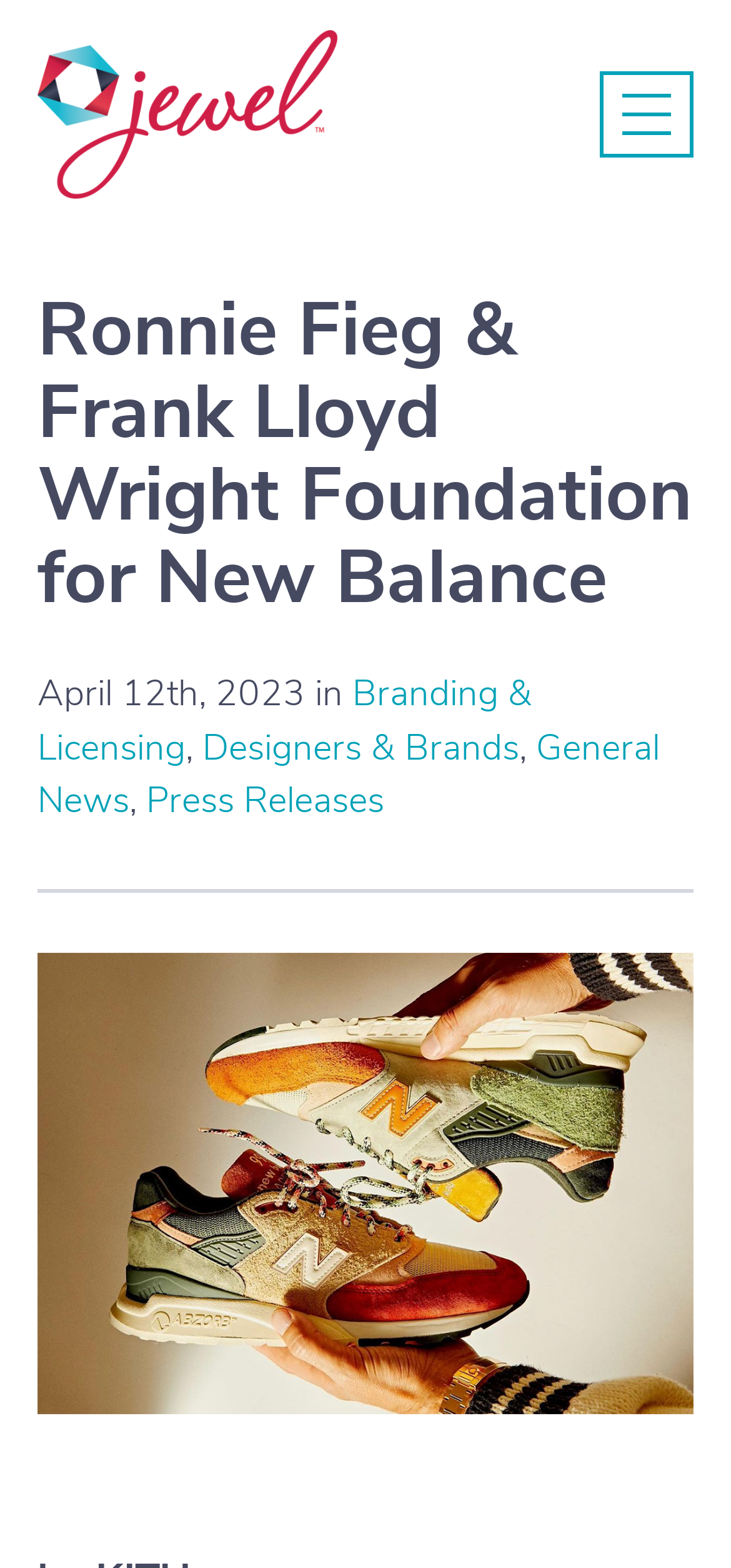What are the social media platforms mentioned?
Based on the image, please offer an in-depth response to the question.

The social media platforms mentioned on the webpage are Facebook and Instagram, which can be found at the bottom of the webpage, with links to their respective pages.